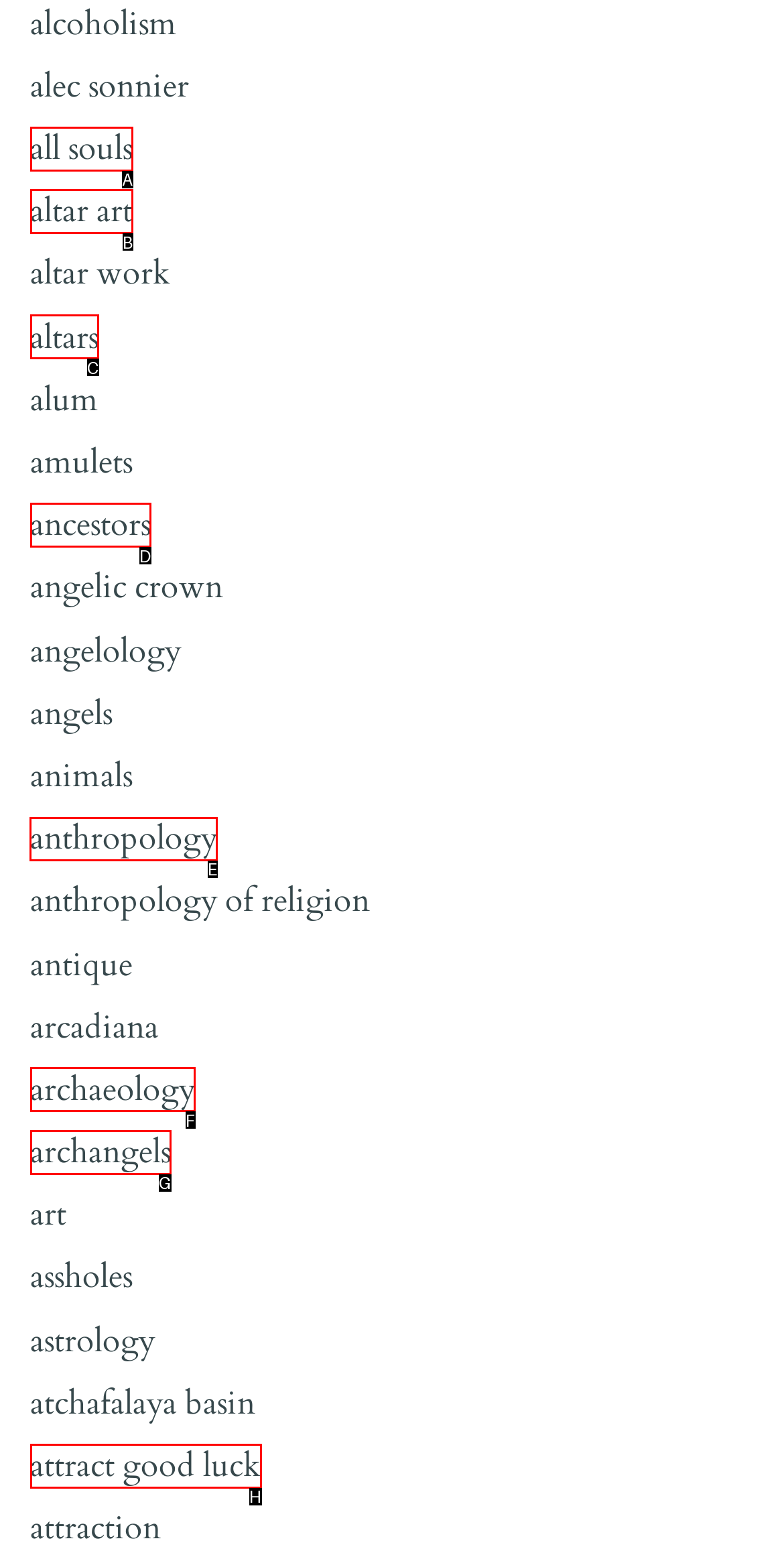Indicate the UI element to click to perform the task: explore anthropology. Reply with the letter corresponding to the chosen element.

E